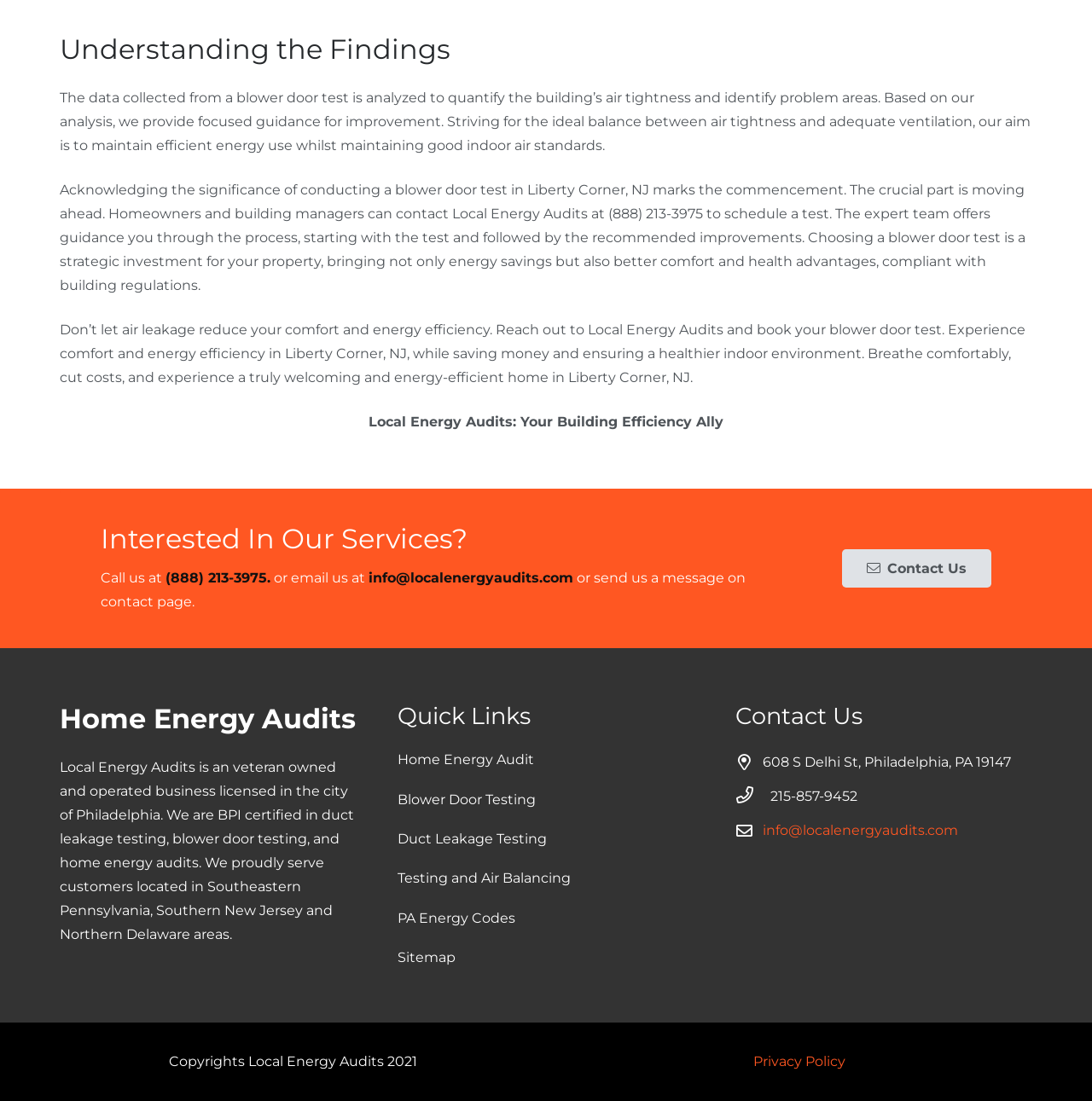Find the bounding box coordinates of the clickable element required to execute the following instruction: "Send an email to the company". Provide the coordinates as four float numbers between 0 and 1, i.e., [left, top, right, bottom].

[0.338, 0.517, 0.525, 0.532]